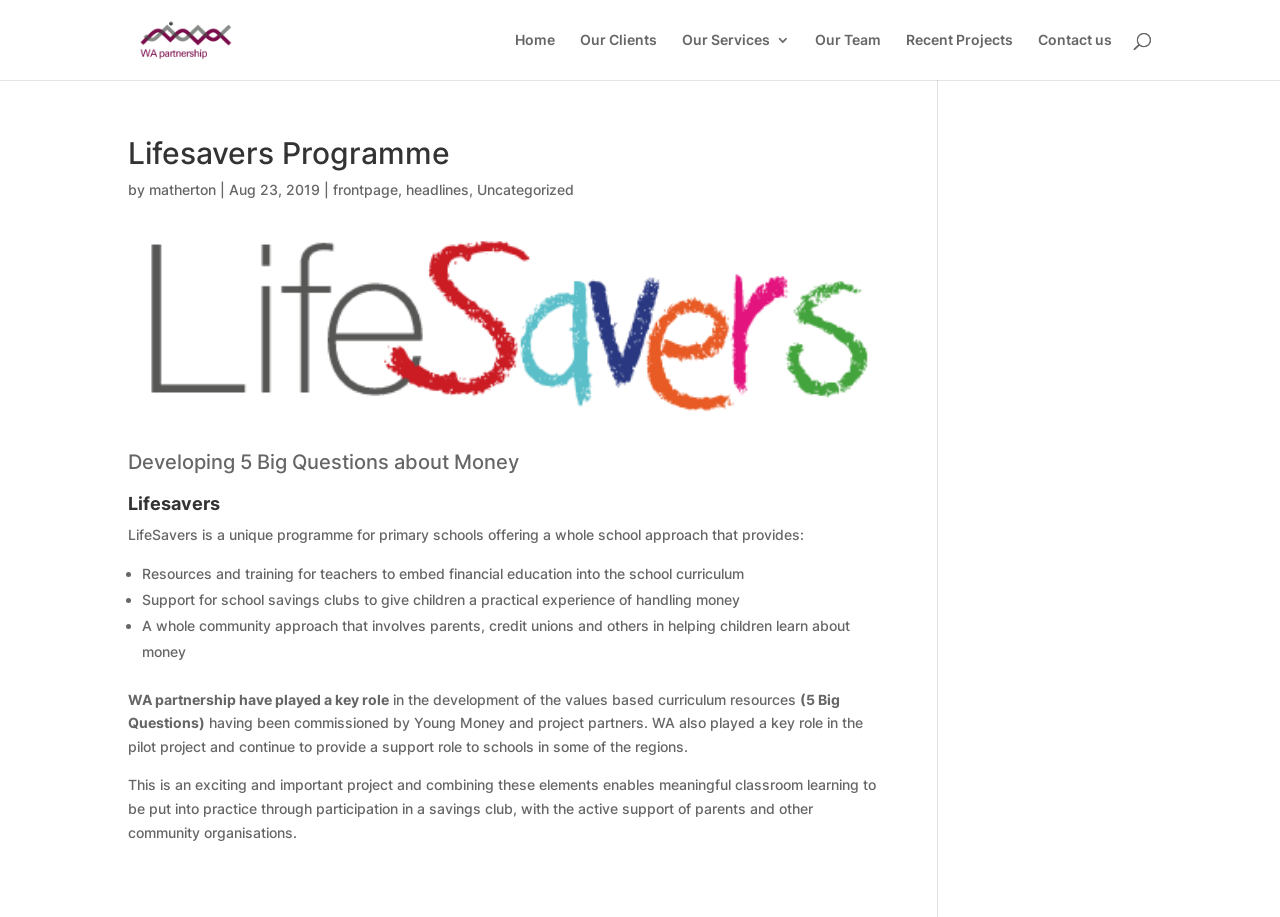Locate the bounding box of the user interface element based on this description: "Our Team".

[0.637, 0.036, 0.688, 0.087]